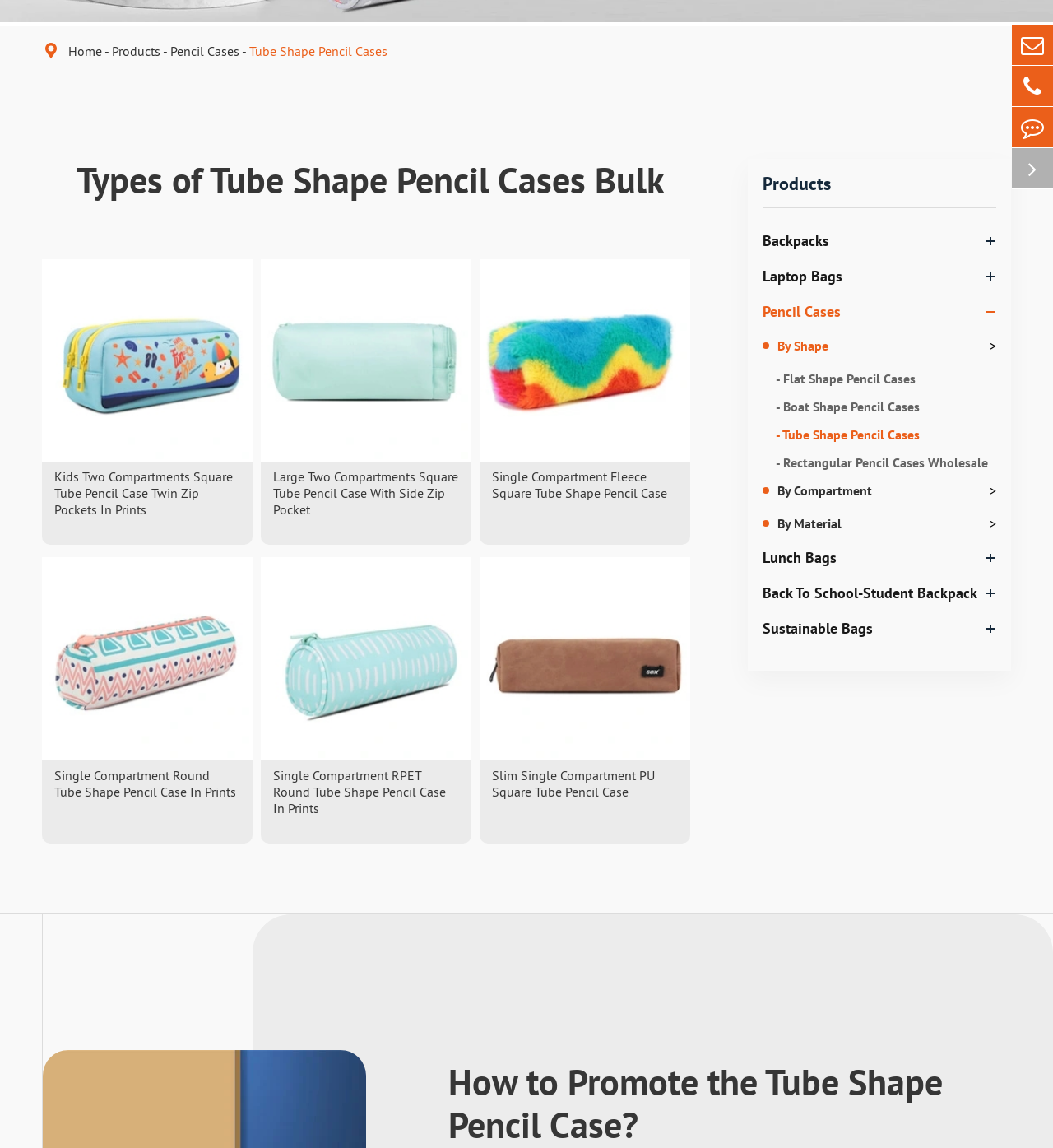Provide the bounding box coordinates of the HTML element described by the text: "Portfolio".

None